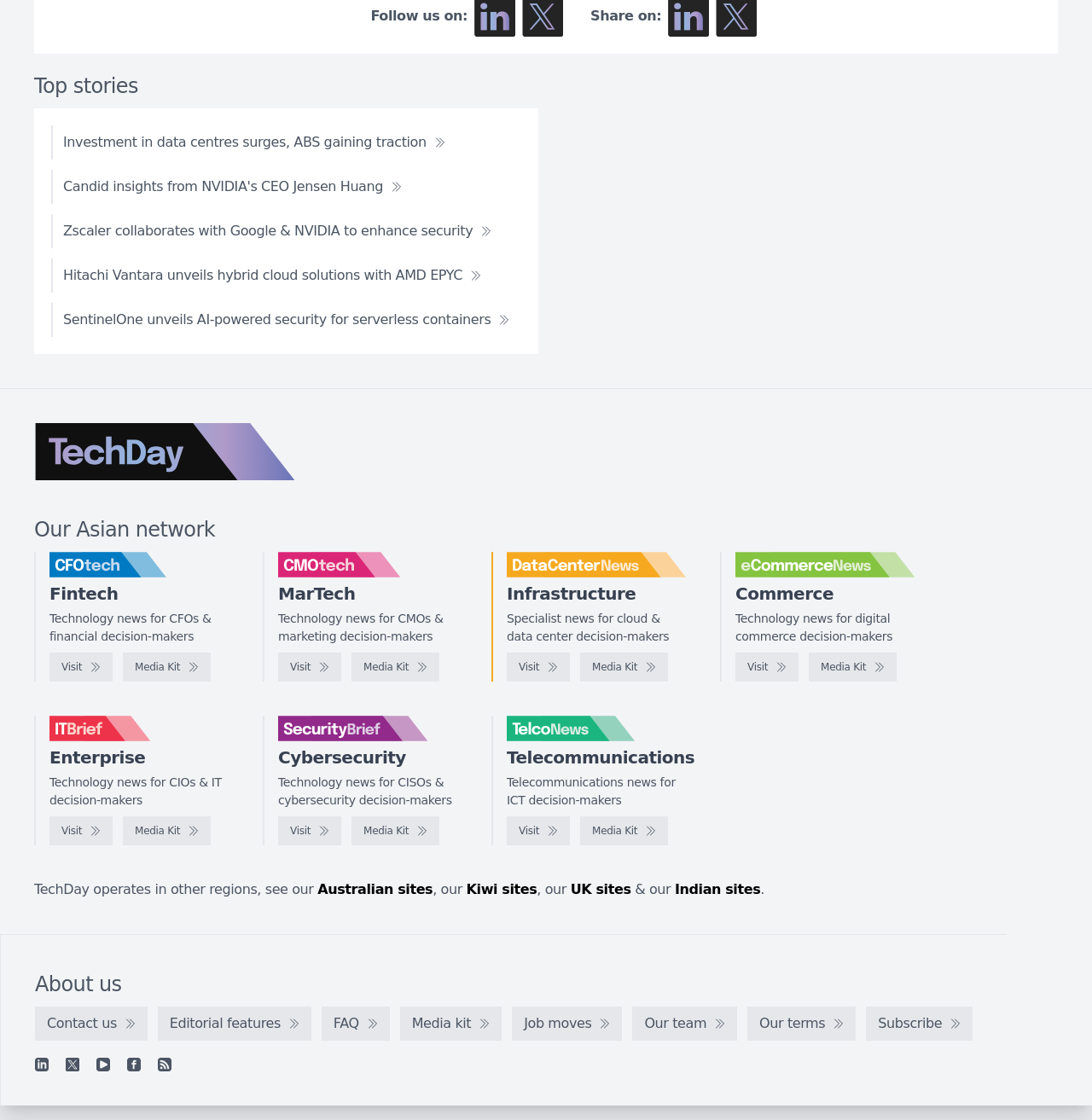Find the bounding box coordinates for the element that must be clicked to complete the instruction: "Click on the 'Investment in data centres surges, ABS gaining traction' news link". The coordinates should be four float numbers between 0 and 1, indicated as [left, top, right, bottom].

[0.047, 0.112, 0.419, 0.142]